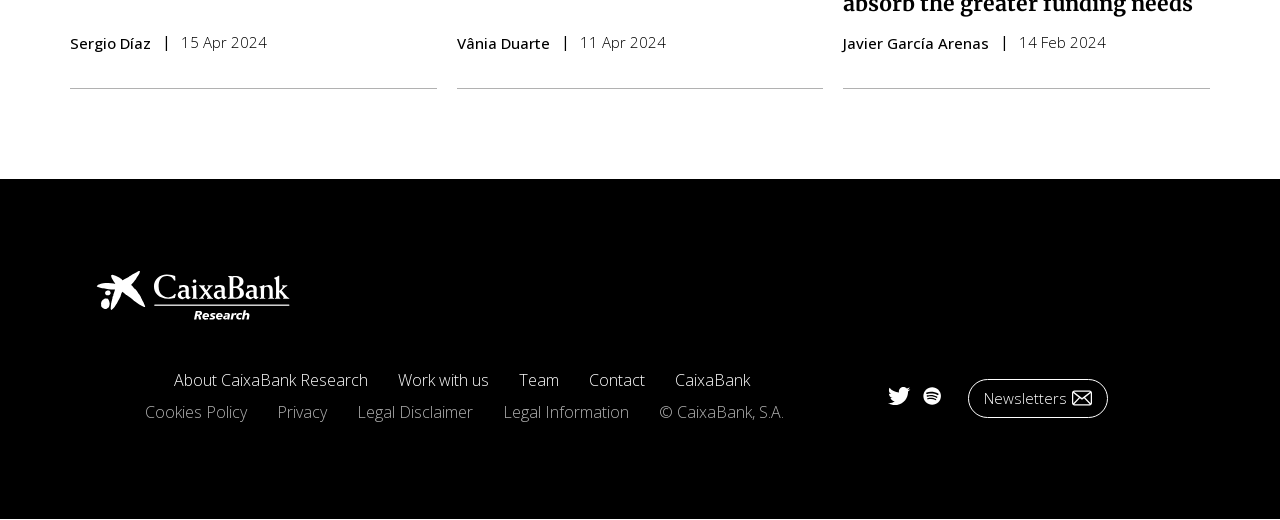What is the purpose of the 'Newsletters' link?
Refer to the image and provide a thorough answer to the question.

The 'Newsletters' link is present in the footer section, and its purpose is likely to allow users to subscribe to newsletters or stay updated with the latest news and information.